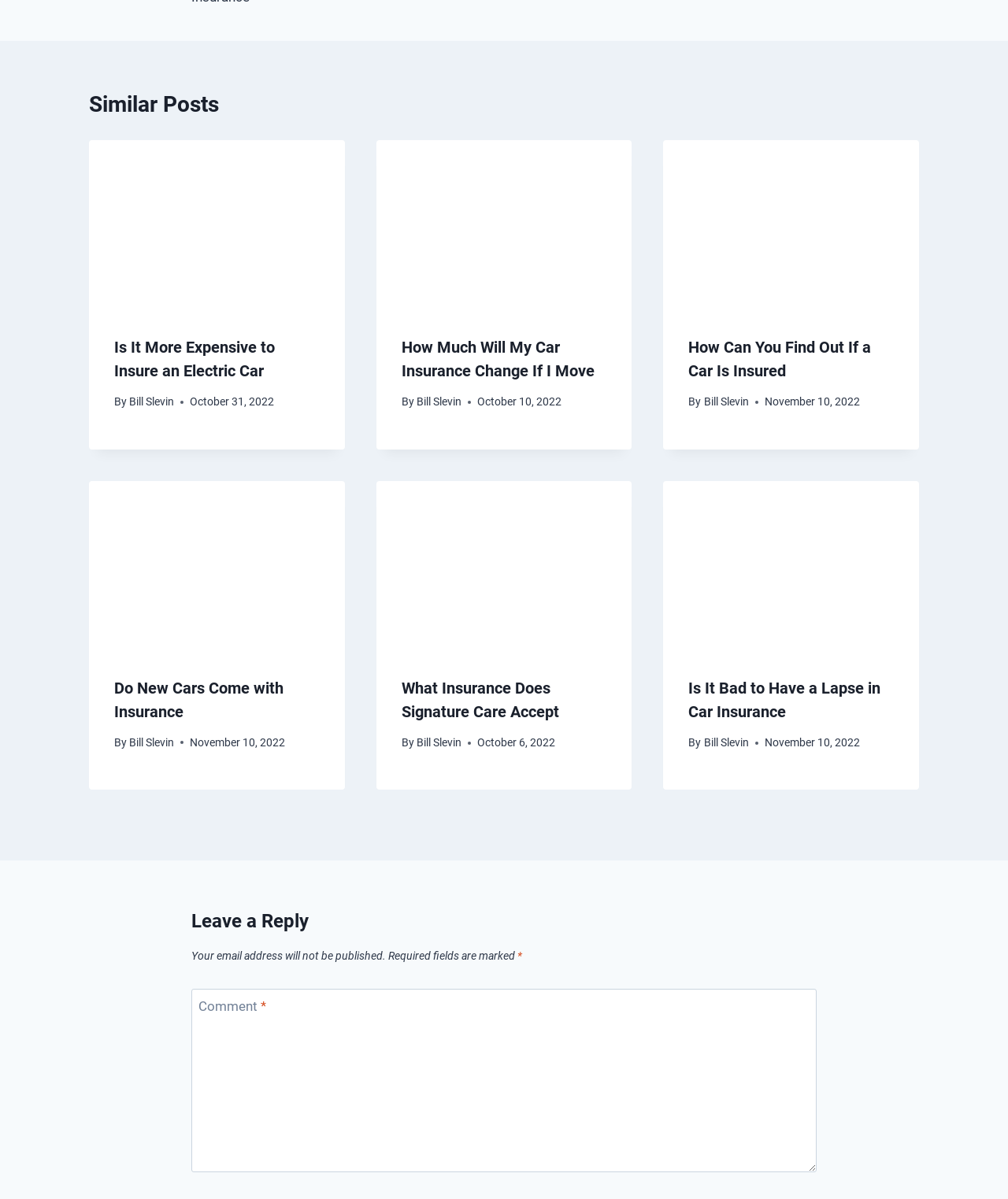Please identify the bounding box coordinates of the element I need to click to follow this instruction: "Read Injustice Gods Among Us Vol 1 story".

None